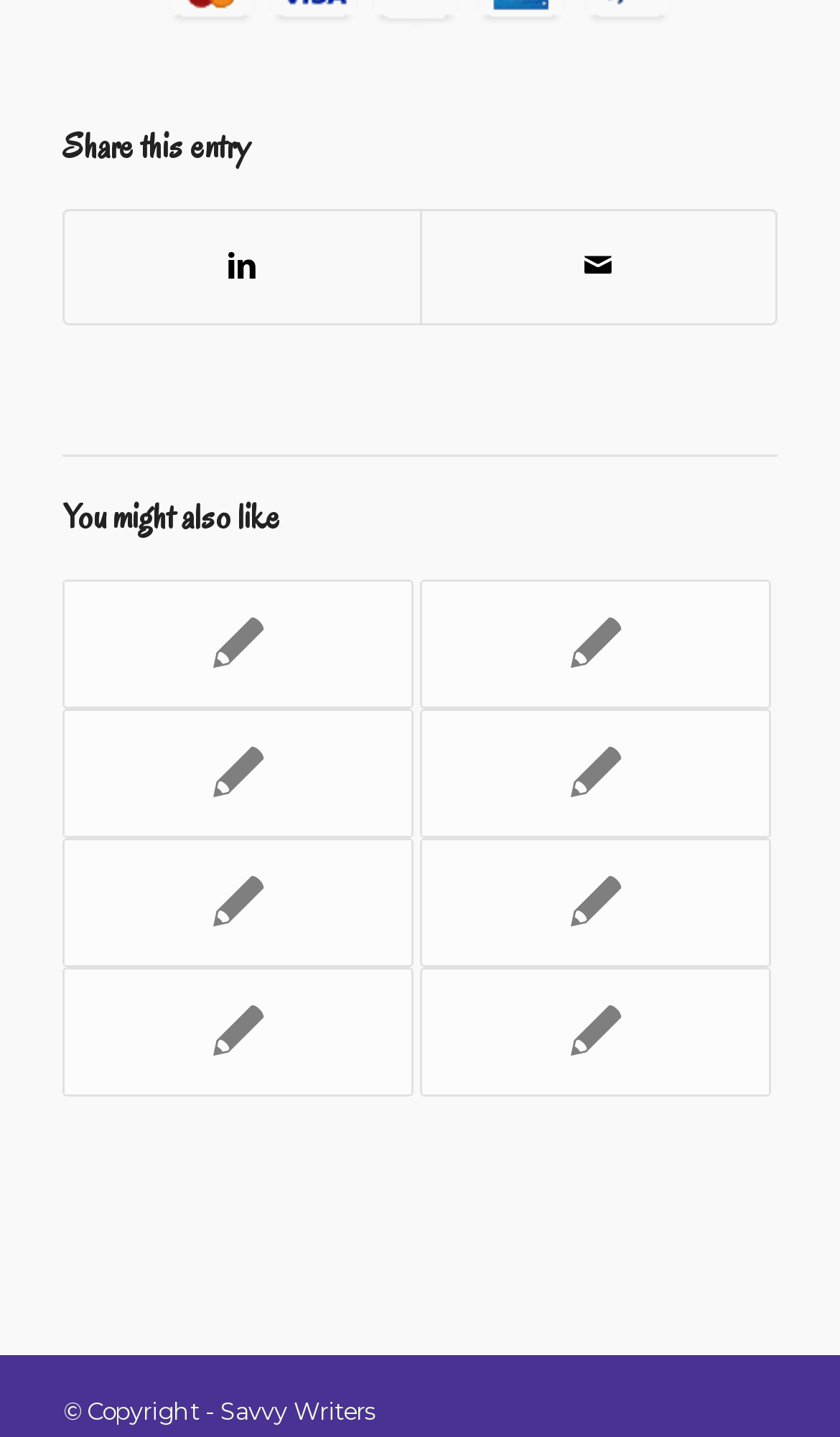What is the theme of the content on this website?
Answer with a single word or phrase, using the screenshot for reference.

Academic writing